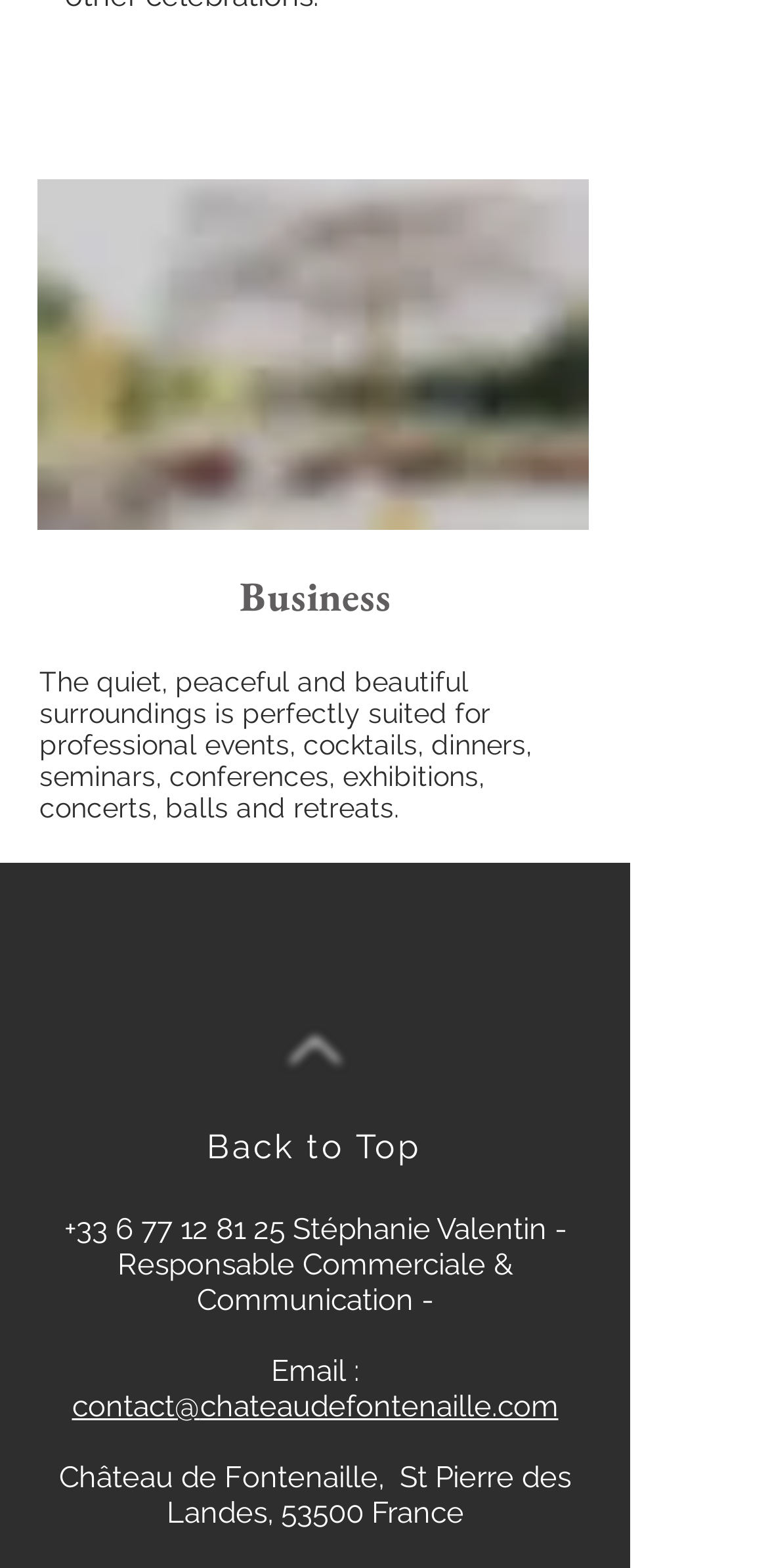Determine the bounding box for the UI element described here: "aria-label="Facebook - Grey Circle"".

[0.308, 0.575, 0.392, 0.617]